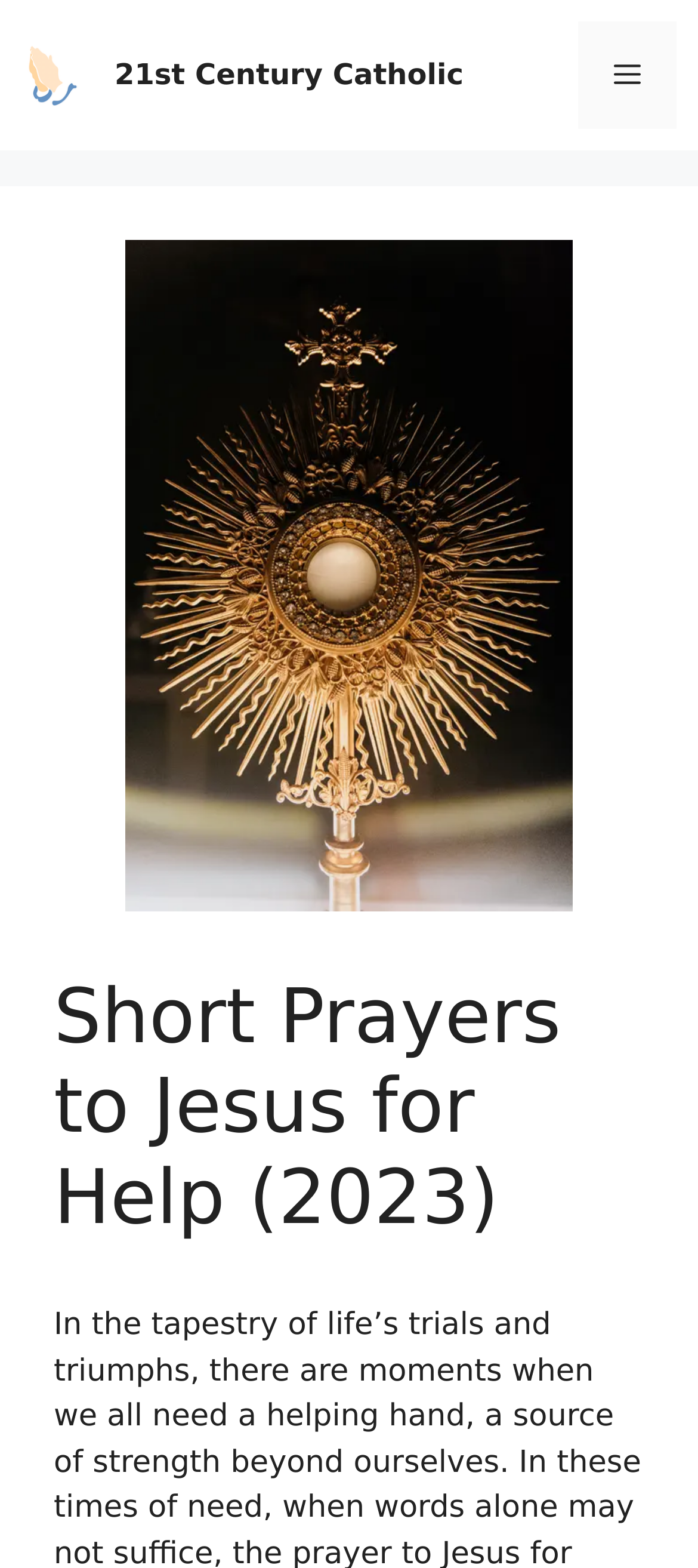Locate the bounding box of the UI element with the following description: "21st Century Catholic".

[0.164, 0.037, 0.664, 0.059]